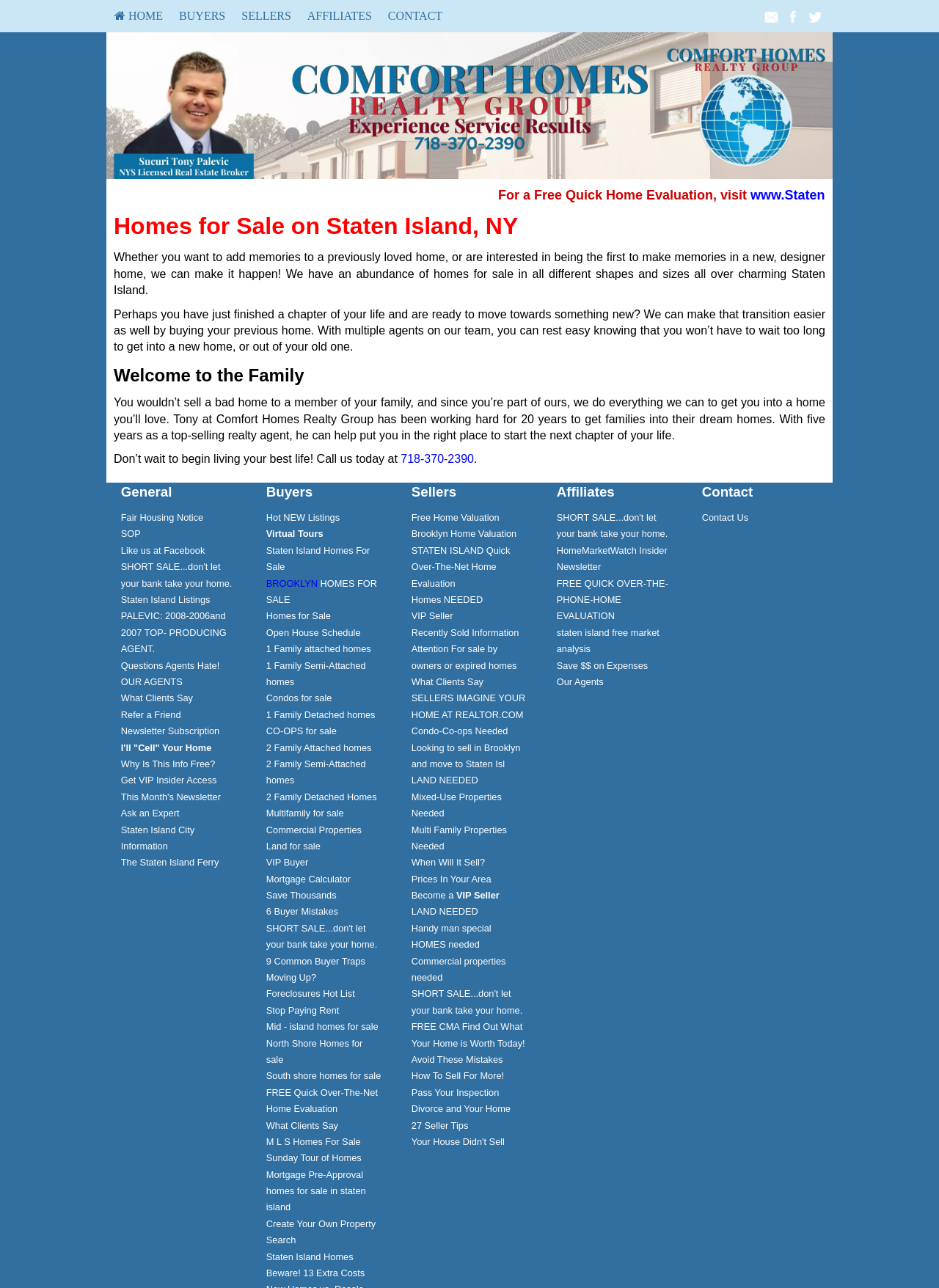Explain in detail what you observe on this webpage.

This webpage is about Comfort Homes Realty Group, a real estate agency specializing in homes for sale on Staten Island. At the top of the page, there is a horizontal menubar with six menu items: "HOME", "Buyers", "Sellers", "Affiliates", and "Contact". Below the menubar, there is a banner image with a link to a free quick home evaluation.

The main content of the page is divided into two sections. On the left side, there is a vertical menu with 17 menu items, including "Fair Housing Notice", "SOP", "Like us at Facebook", and "Staten Island Listings". These menu items are stacked vertically, with the first item at the top and the last item at the bottom.

On the right side, there is a section with a heading "Homes for Sale on Staten Island, NY". Below the heading, there are three paragraphs of text describing the services offered by Comfort Homes Realty Group. The text explains that the agency can help buyers find their dream homes and sellers transition to a new chapter of their life. There is also a call-to-action to contact the agency.

Below the text, there is a heading "Welcome to the Family" followed by another paragraph of text describing the agency's mission and values. There is also a phone number to contact the agency.

At the bottom of the page, there are three more headings: "General", "Buyers", and "Sellers". Each heading has a corresponding link below it. The "General" section has a vertical menu with 17 menu items, similar to the one on the left side. The "Buyers" section has three menu items: "Hot NEW Listings", "Virtual Tours", and "Staten Island Homes For Sale".